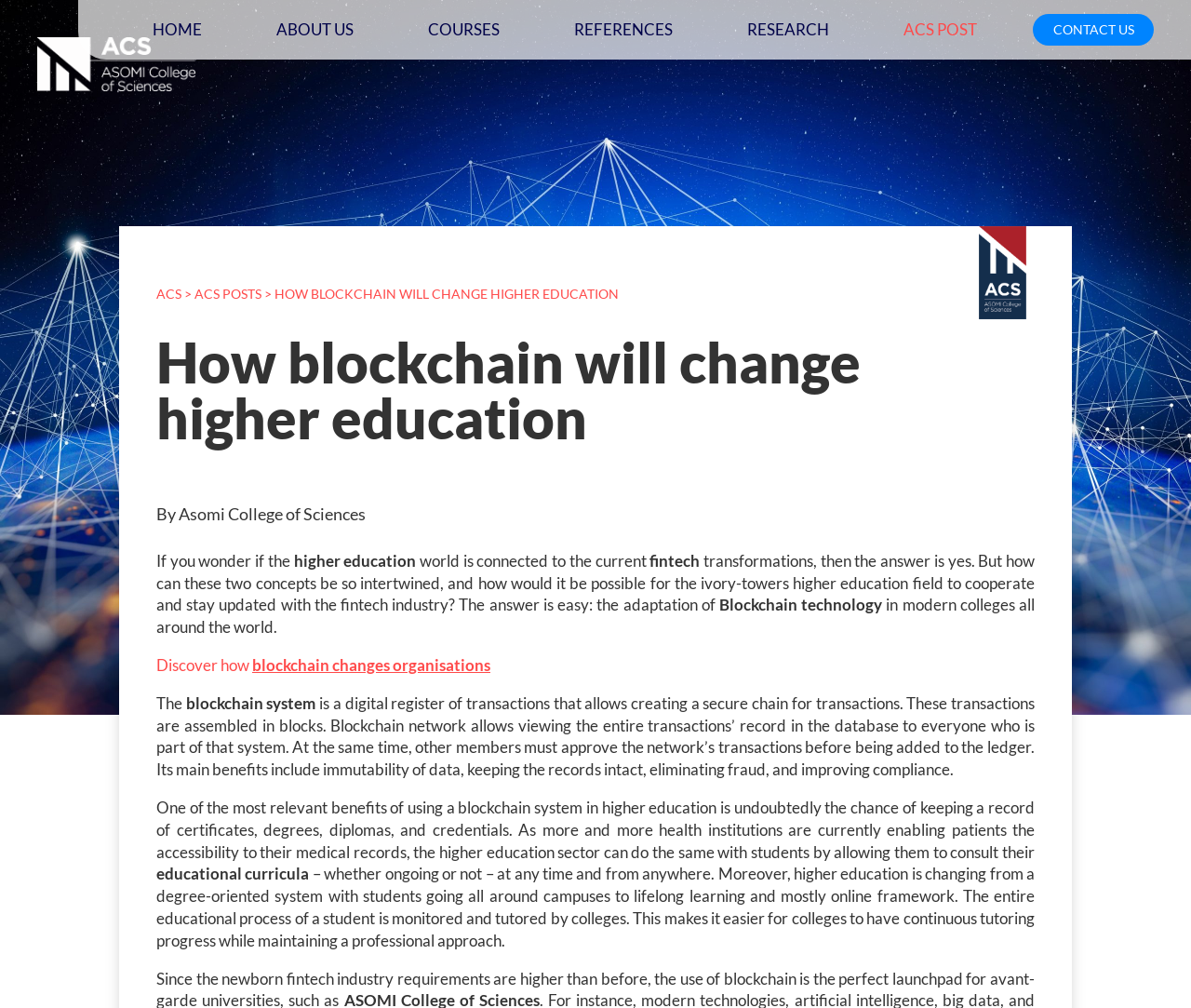What is the purpose of the blockchain system?
Using the image, provide a concise answer in one word or a short phrase.

Creating a secure chain for transactions